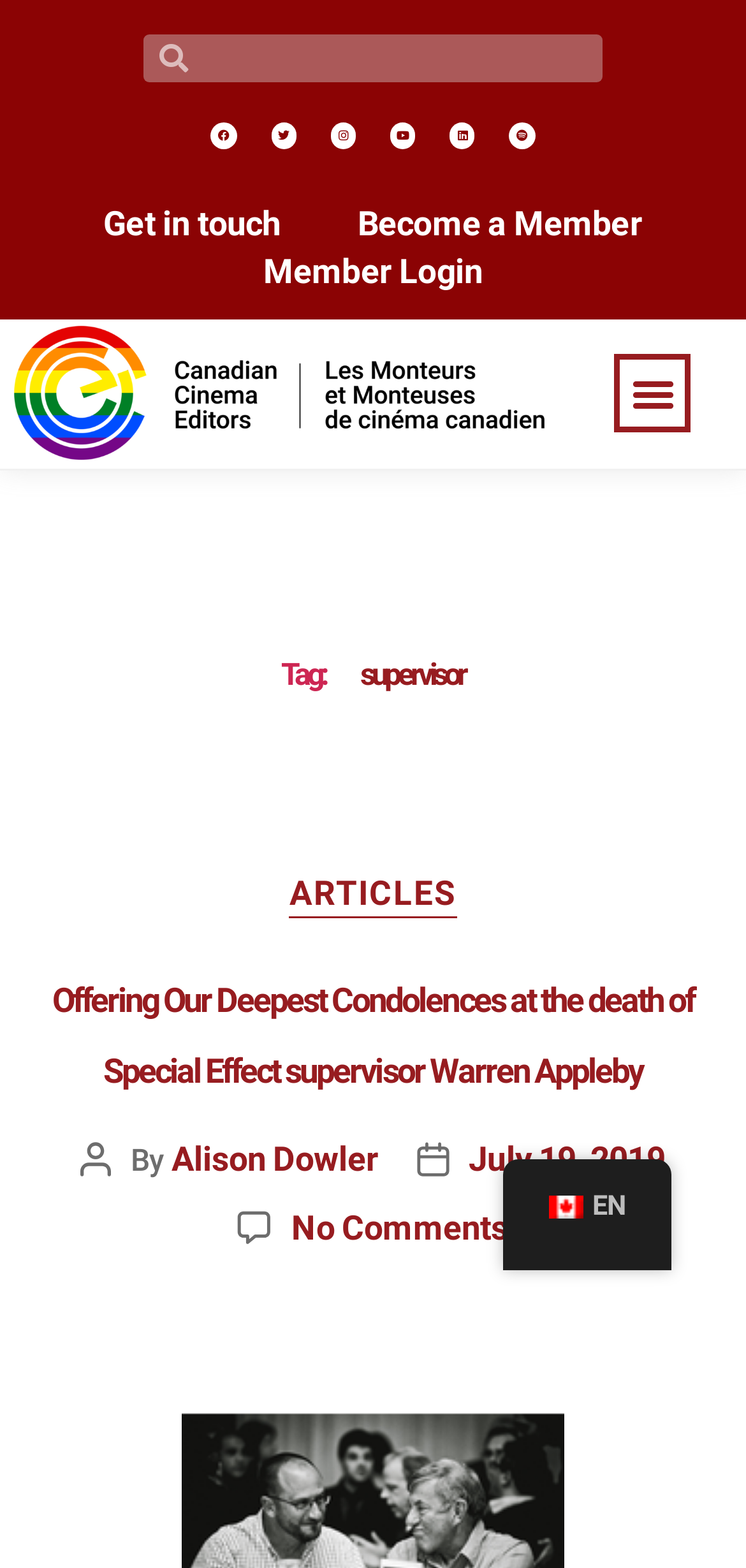Please identify the bounding box coordinates for the region that you need to click to follow this instruction: "Switch to English language".

[0.673, 0.739, 0.9, 0.792]